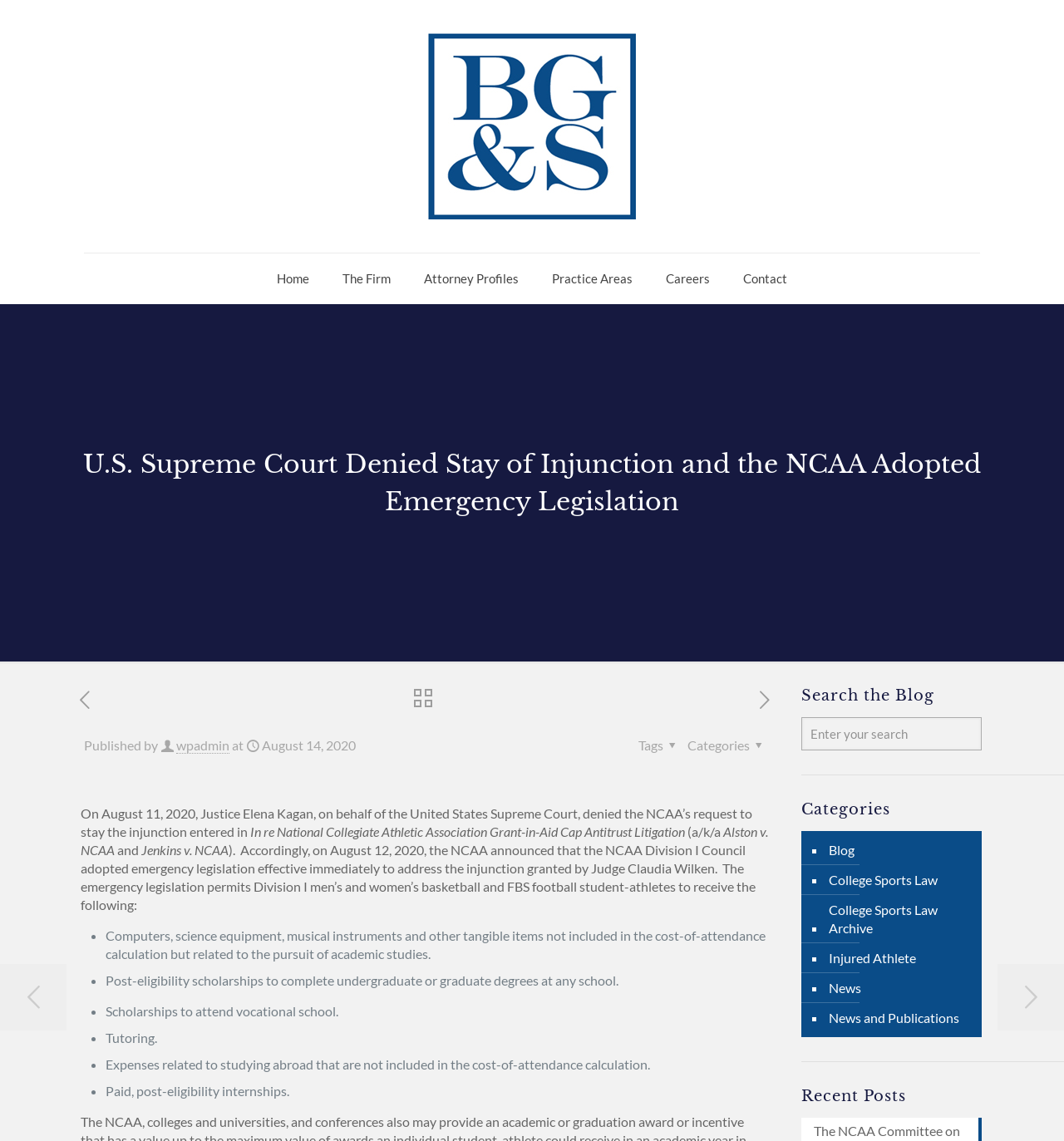Find the bounding box coordinates of the clickable region needed to perform the following instruction: "Read the previous post". The coordinates should be provided as four float numbers between 0 and 1, i.e., [left, top, right, bottom].

[0.07, 0.602, 0.089, 0.623]